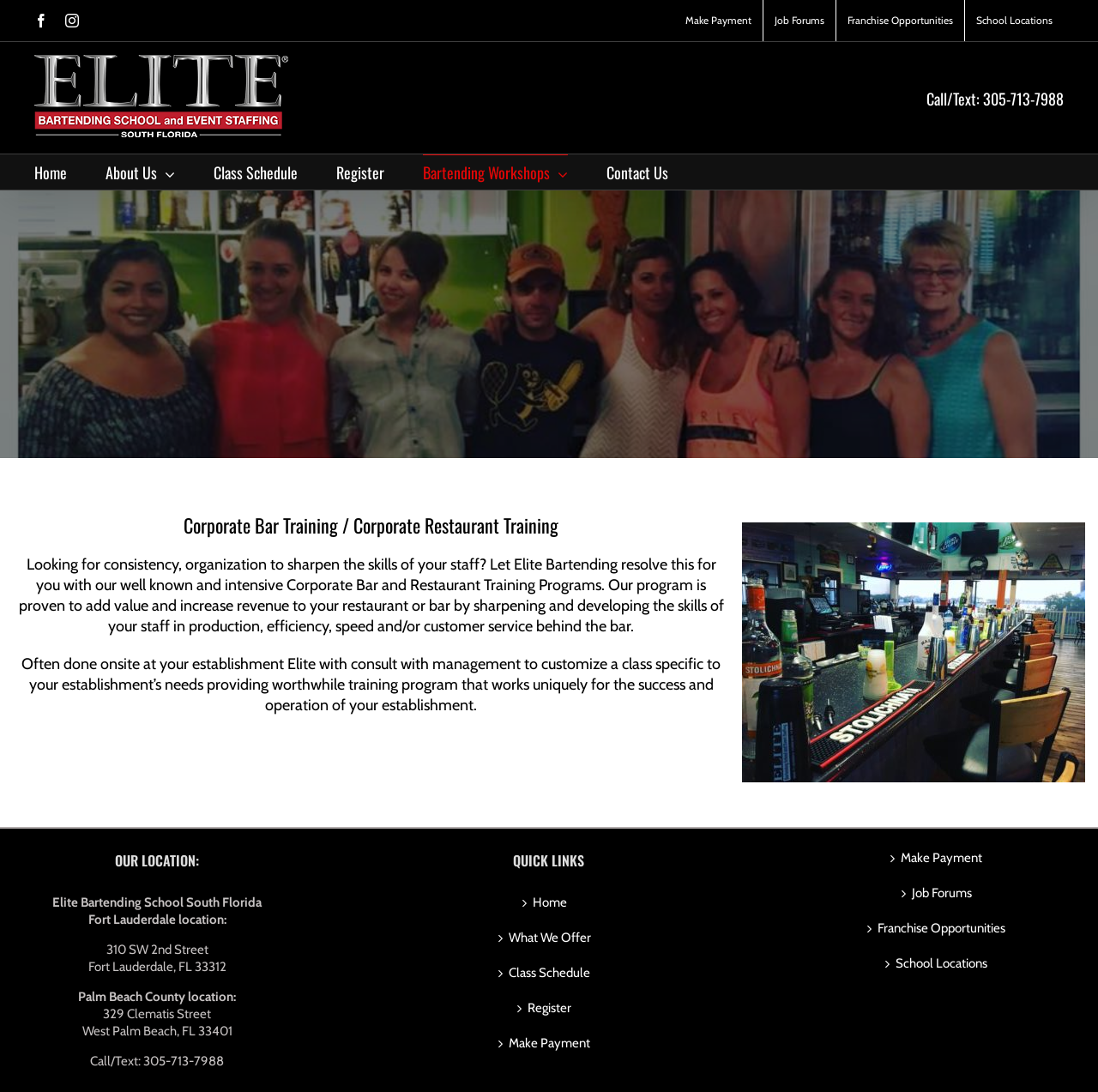Please examine the image and provide a detailed answer to the question: What is the purpose of the Corporate Bar and Restaurant Training Programs?

I found the purpose by reading the paragraph that describes the Corporate Bar and Restaurant Training Programs, which states that the program is 'proven to add value and increase revenue to your restaurant or bar'.